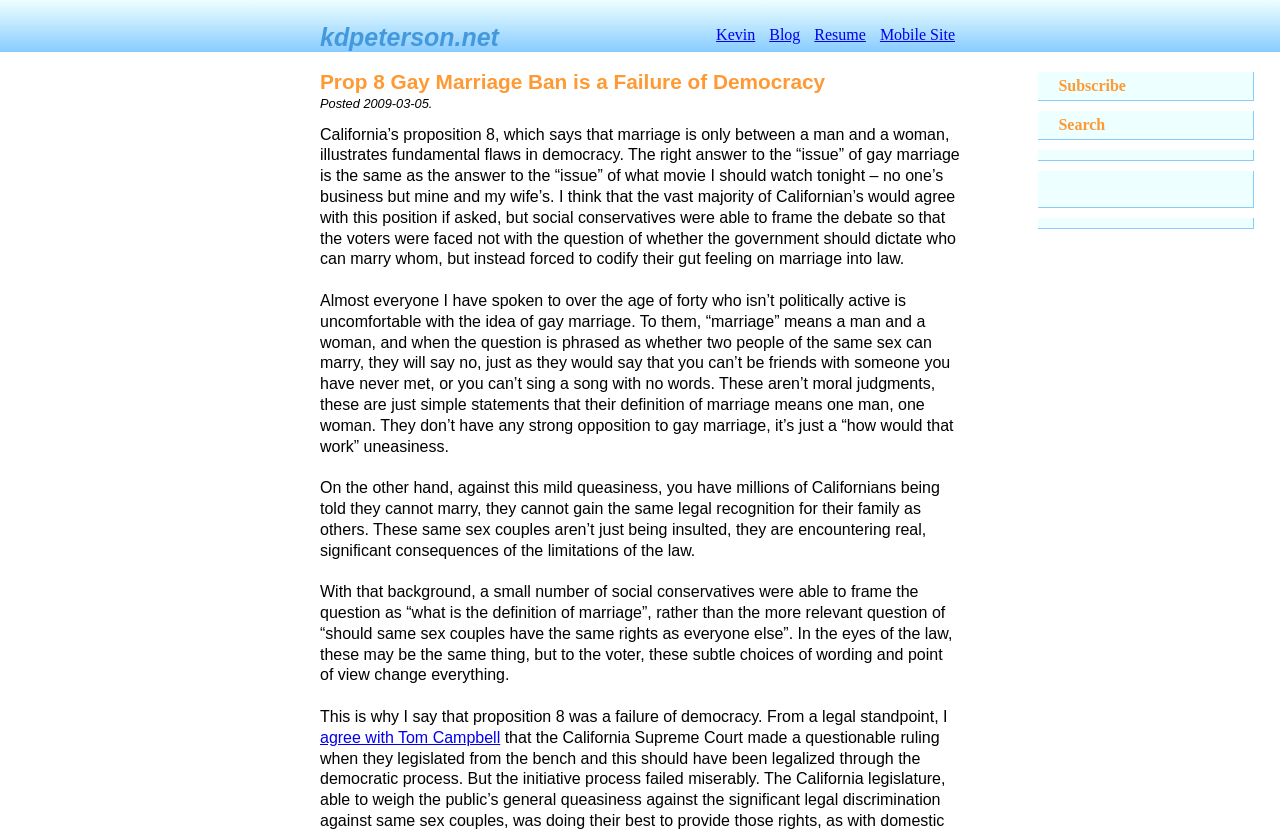Bounding box coordinates must be specified in the format (top-left x, top-left y, bottom-right x, bottom-right y). All values should be floating point numbers between 0 and 1. What are the bounding box coordinates of the UI element described as: Mobile Site

[0.684, 0.025, 0.75, 0.058]